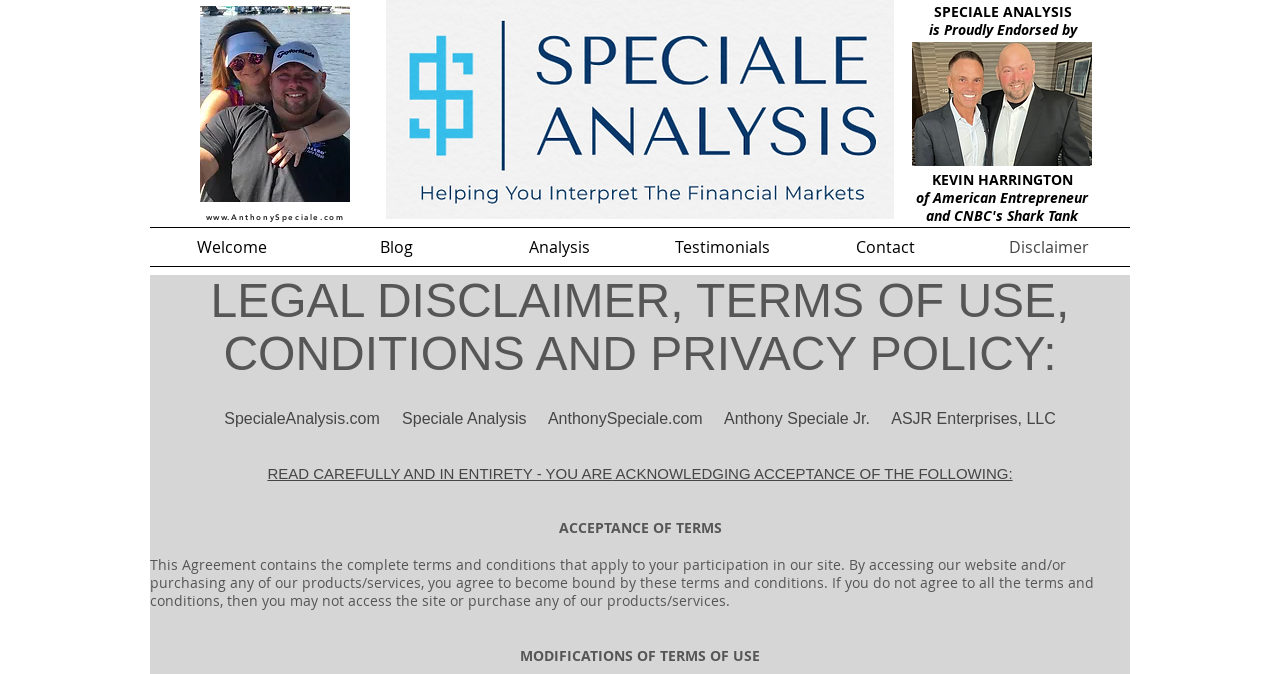Answer this question in one word or a short phrase: What is the relationship between SpecialeAnalysis.com and AnthonySpeciale.com?

Same entity